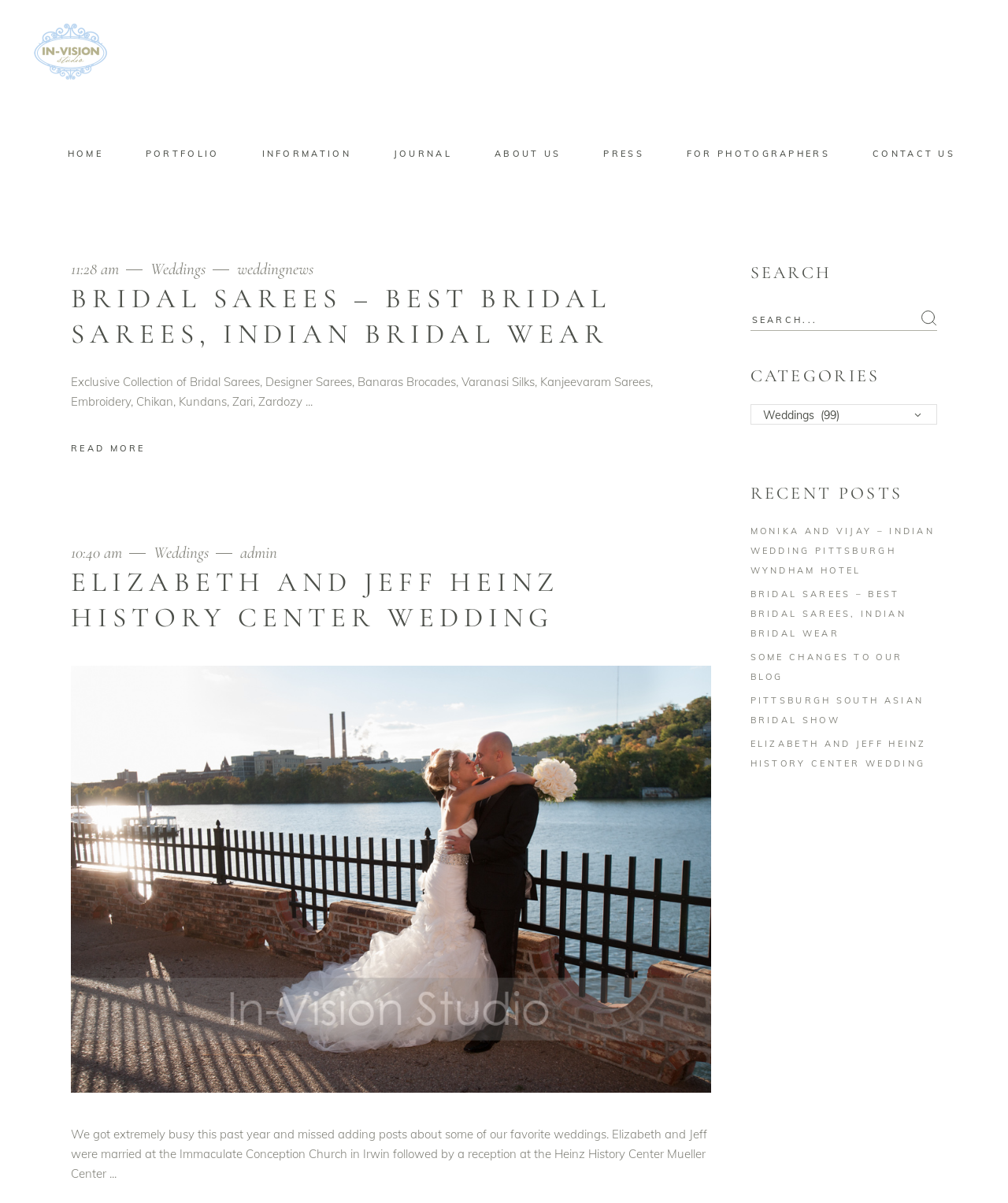Pinpoint the bounding box coordinates of the clickable area necessary to execute the following instruction: "Select a category from the dropdown". The coordinates should be given as four float numbers between 0 and 1, namely [left, top, right, bottom].

[0.744, 0.336, 0.93, 0.353]